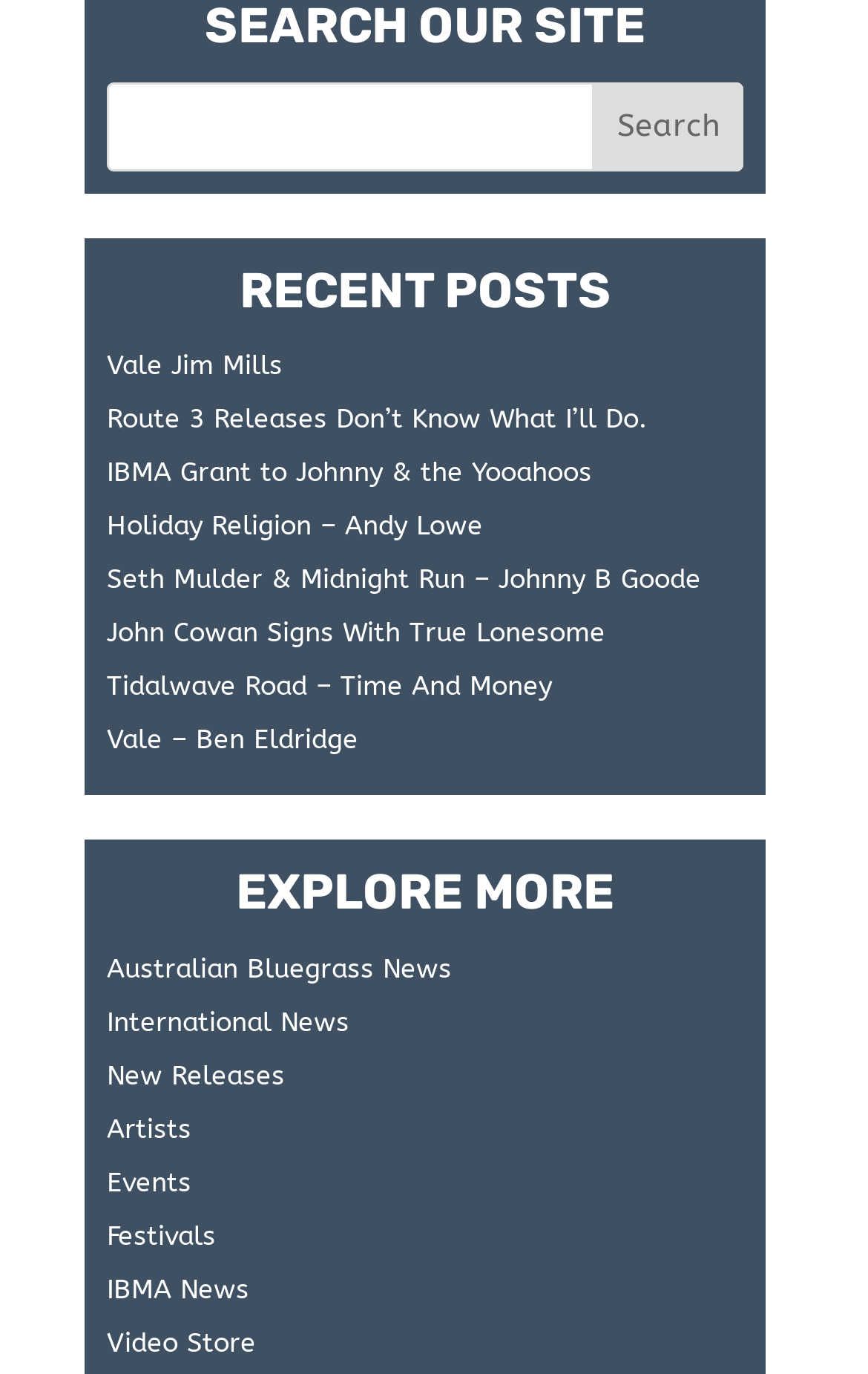Please give a one-word or short phrase response to the following question: 
What is the first link under 'RECENT POSTS'?

Vale Jim Mills